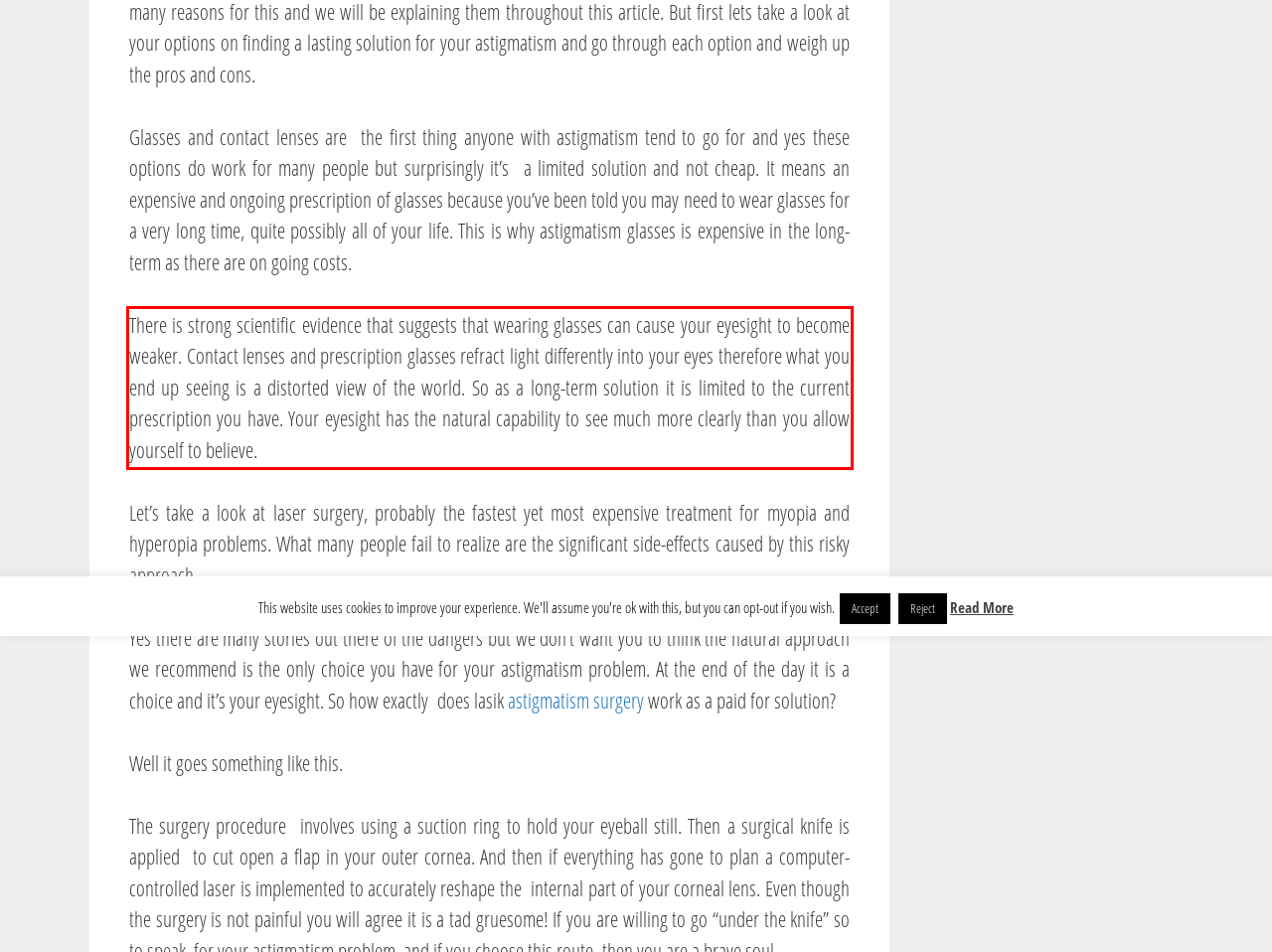Analyze the red bounding box in the provided webpage screenshot and generate the text content contained within.

There is strong scientific evidence that suggests that wearing glasses can cause your eyesight to become weaker. Contact lenses and prescription glasses refract light differently into your eyes therefore what you end up seeing is a distorted view of the world. So as a long-term solution it is limited to the current prescription you have. Your eyesight has the natural capability to see much more clearly than you allow yourself to believe.